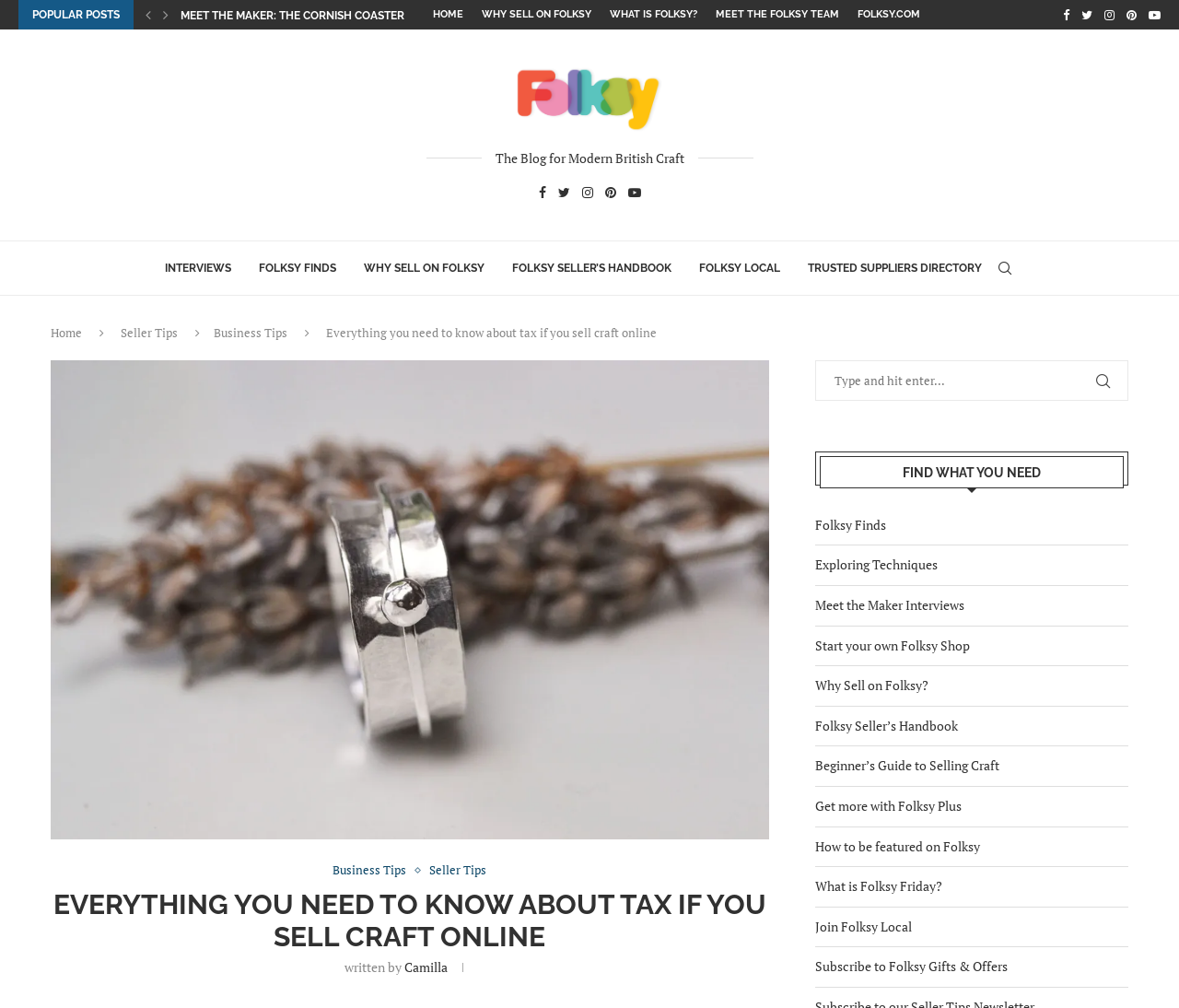Could you provide the bounding box coordinates for the portion of the screen to click to complete this instruction: "Search for something"?

[0.691, 0.357, 0.957, 0.397]